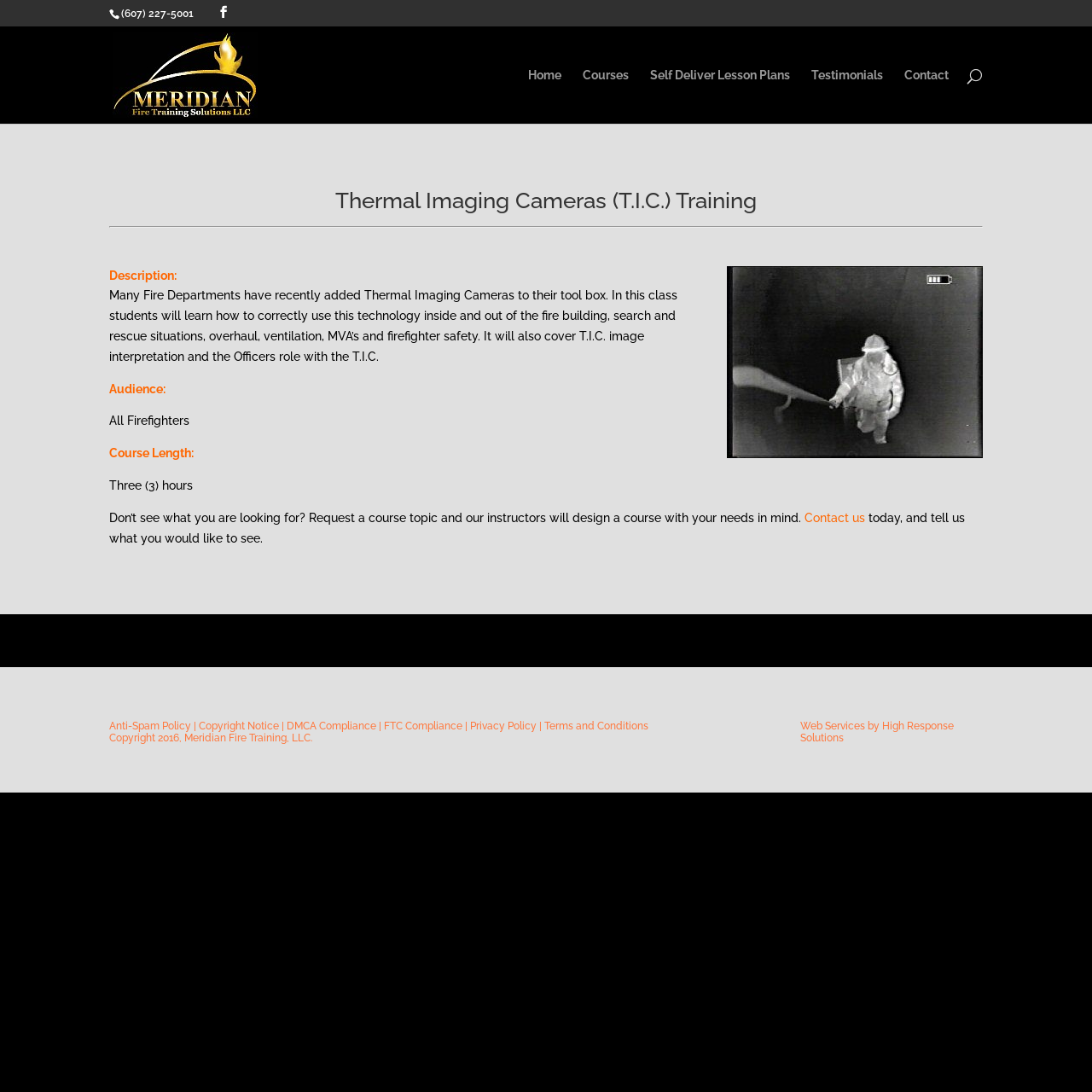Pinpoint the bounding box coordinates of the area that should be clicked to complete the following instruction: "Search for something". The coordinates must be given as four float numbers between 0 and 1, i.e., [left, top, right, bottom].

[0.157, 0.024, 0.877, 0.025]